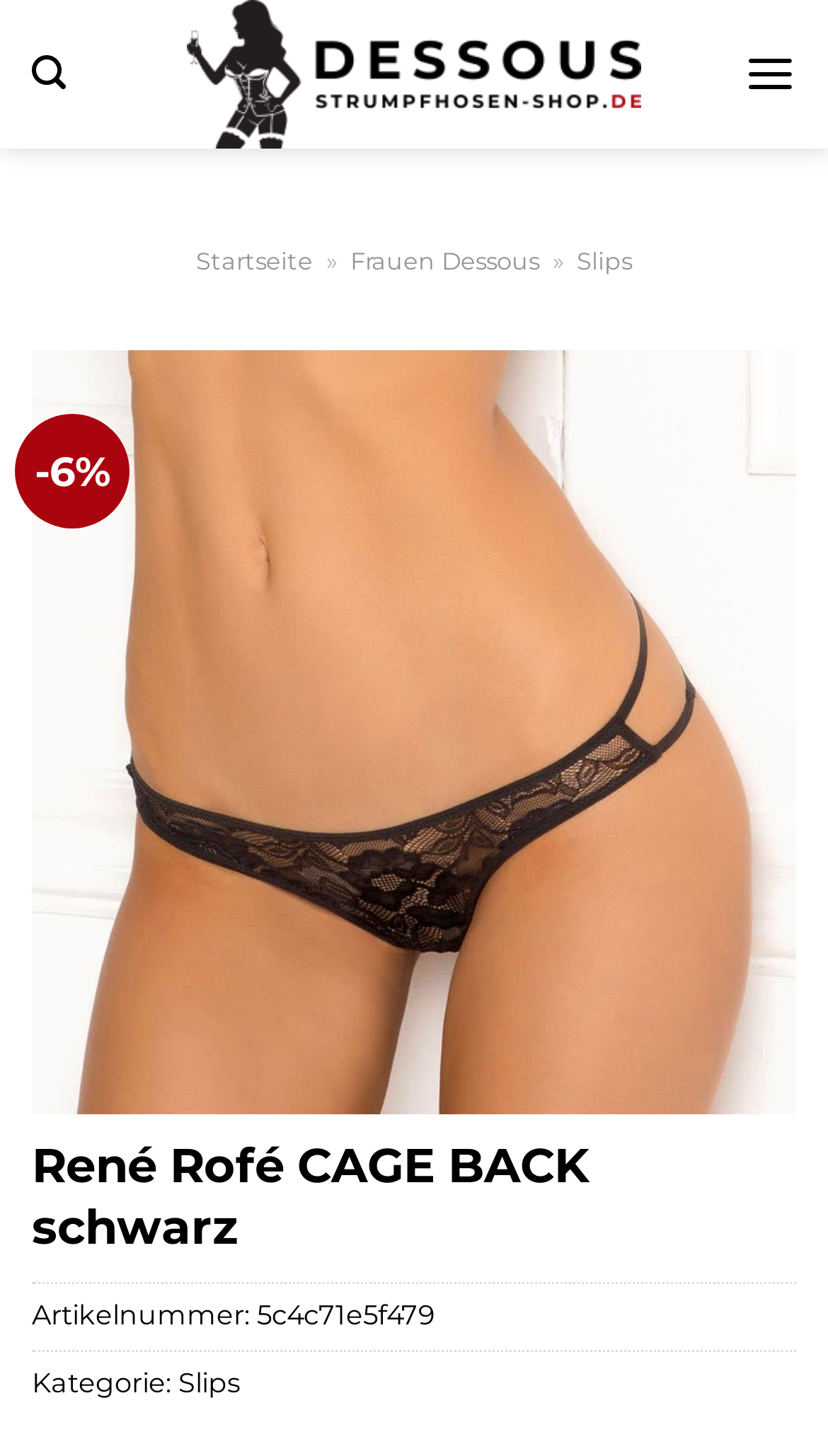Please examine the image and provide a detailed answer to the question: What is the product name?

The product name can be found at the top of the product description section, where it says 'René Rofé CAGE BACK schwarz' in a heading format.